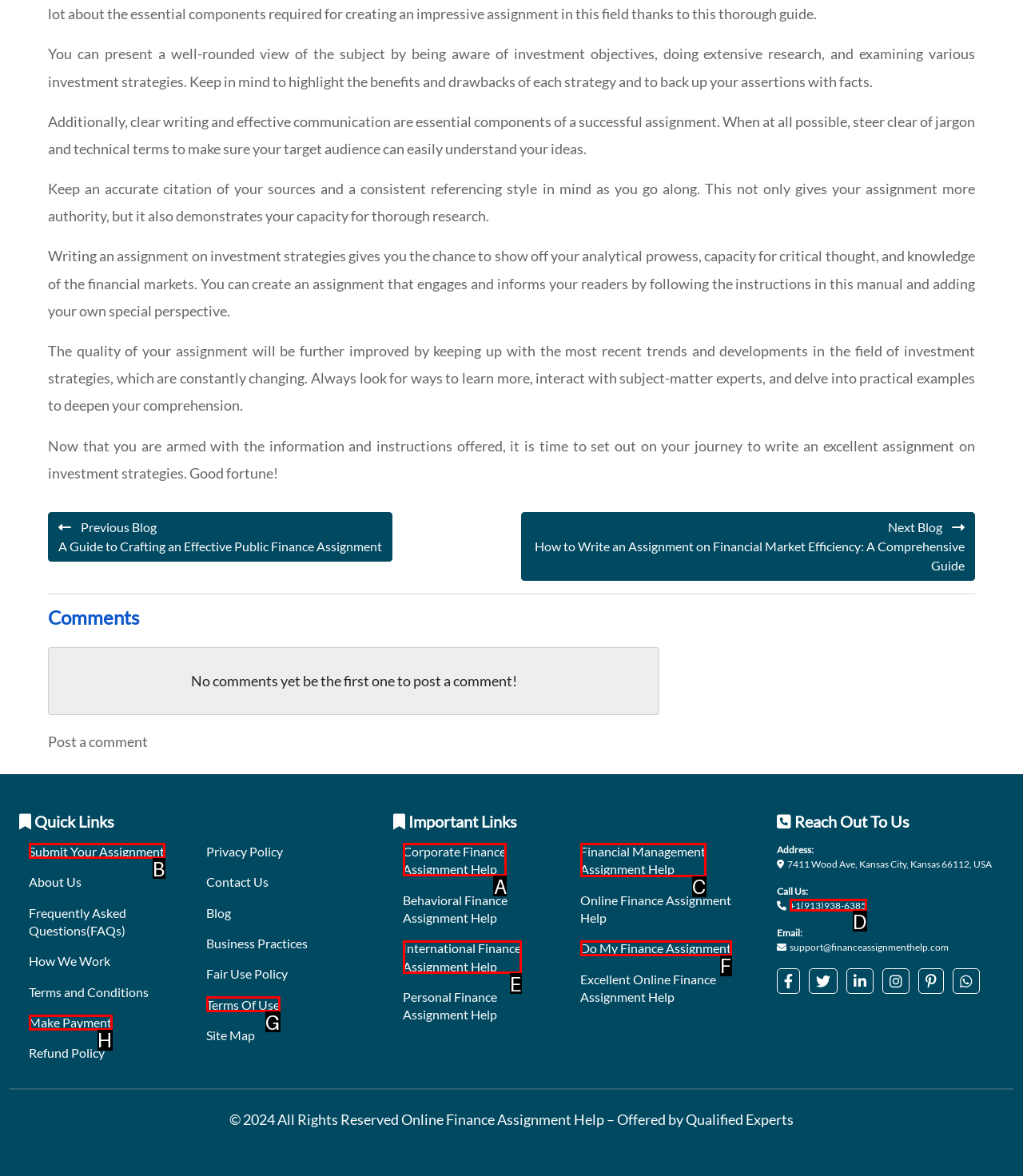Choose the HTML element that should be clicked to achieve this task: Get help with corporate finance assignment
Respond with the letter of the correct choice.

A